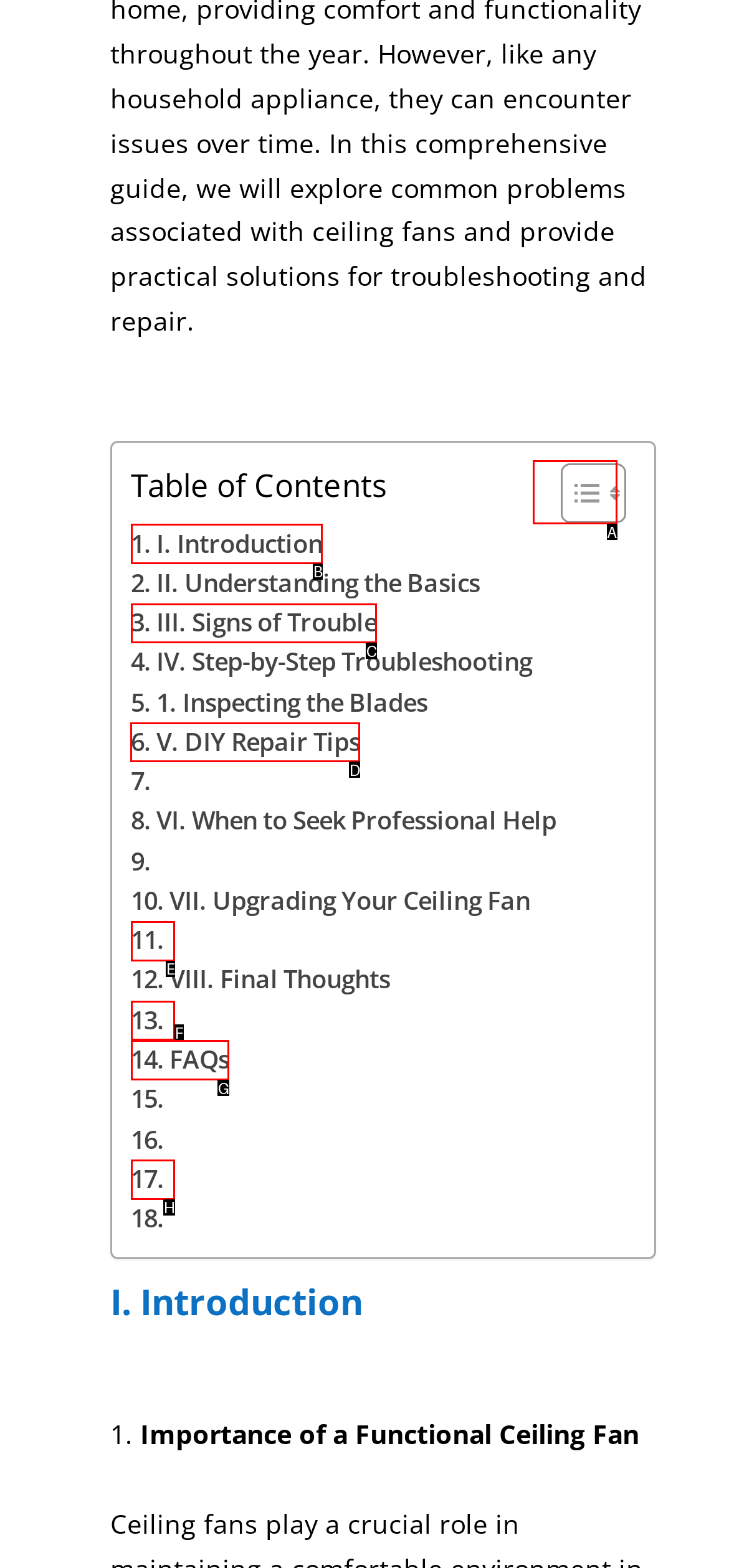What letter corresponds to the UI element to complete this task: Read about DIY Repair Tips
Answer directly with the letter.

D